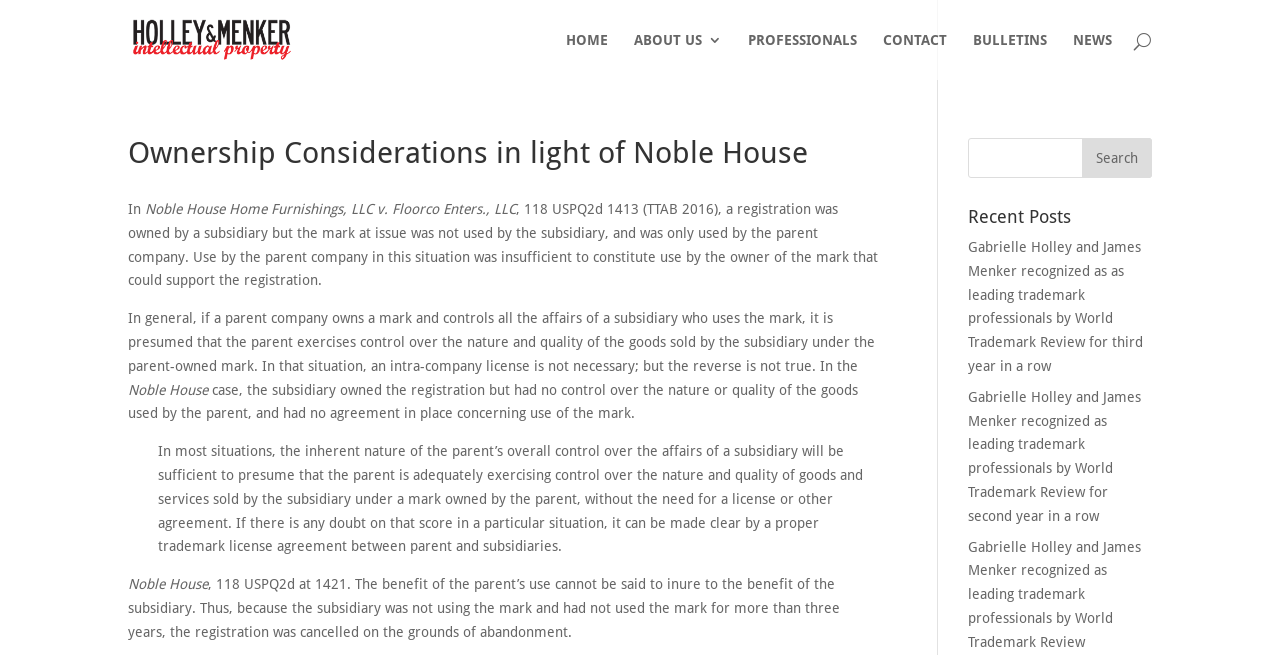Respond to the question below with a single word or phrase:
How many links are there in the 'Recent Posts' section?

3